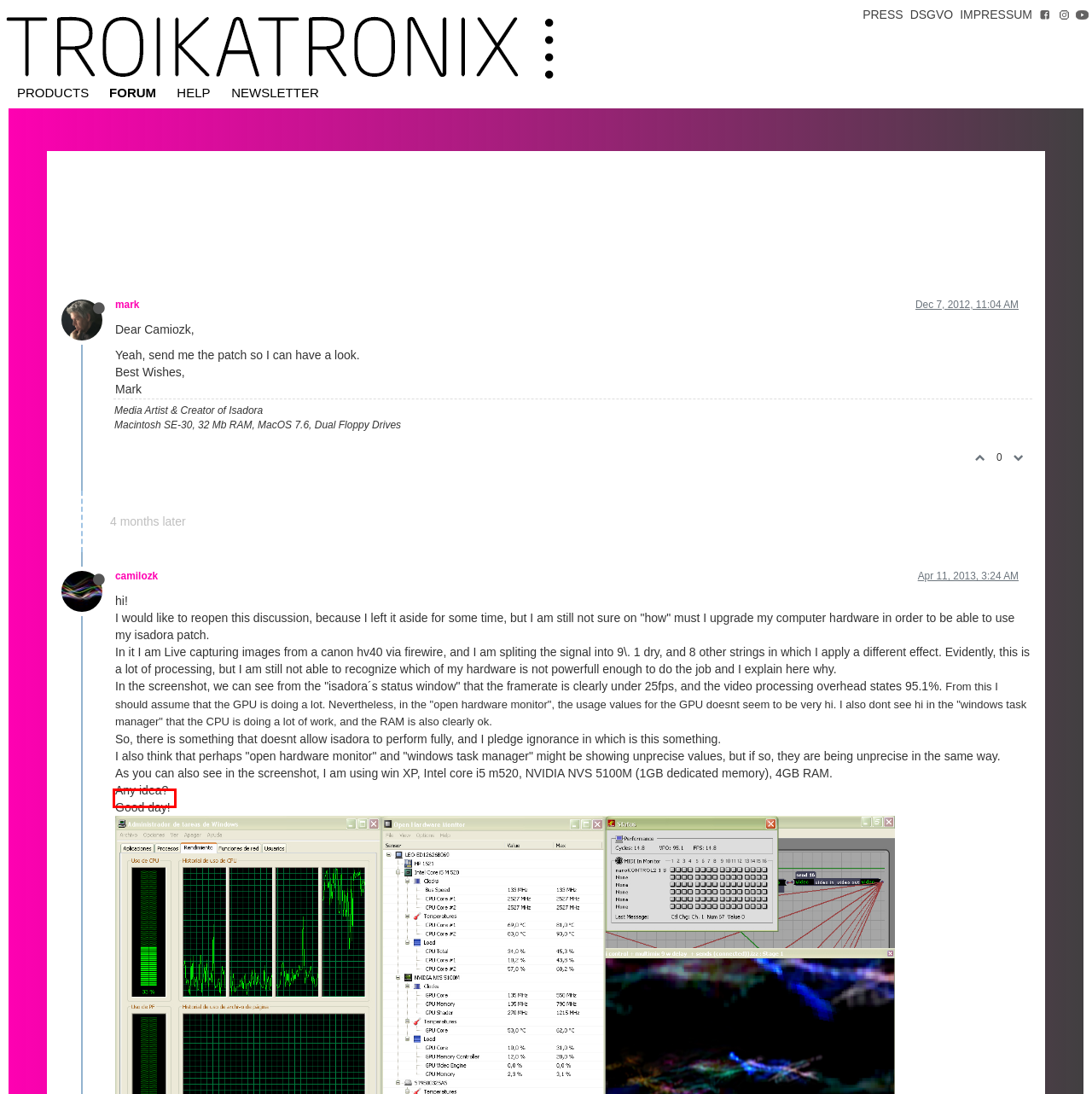Look at the screenshot of the webpage and find the element within the red bounding box. Choose the webpage description that best fits the new webpage that will appear after clicking the element. Here are the candidates:
A. TROIKATRONIX : ISADORA - GDPR
B. Matthew Haber
C. TROIKATRONIX : ISADORA - IzzyCast
D. GrahamThorne.co.uk
E. TROIKATRONIX : ISADORA - Impressum
F. Home | TroikaTronix Forum
G. TROIKATRONIX : ISADORA - Press
H. Login to your account | TroikaTronix Forum

H